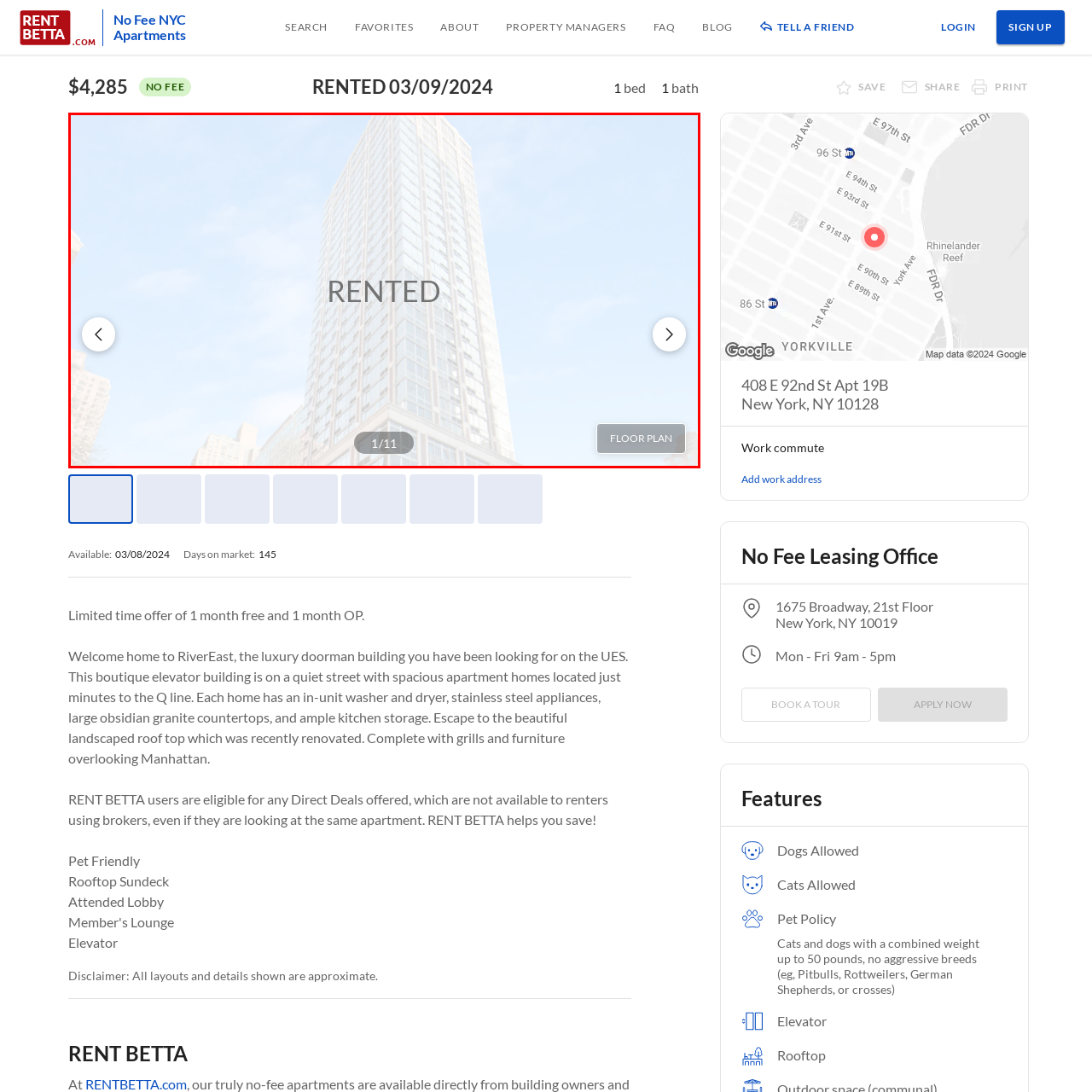Generate a detailed caption for the image within the red outlined area.

The image features a modern high-rise apartment building under a bright blue sky, prominently displaying the word "RENTED" across the center. This indicates that the apartment is no longer available for lease. The bottom of the image includes a navigation bar showing "1/11," indicating this is the first image in a slideshow featuring a total of 11 images. On the right side, there is a button labeled "FLOOR PLAN," suggesting further details about the apartment’s layout can be accessed. Additionally, navigation arrows on the left and right sides provide options to view previous or next photos, enhancing the user experience by allowing potential renters to explore more visuals of the property.